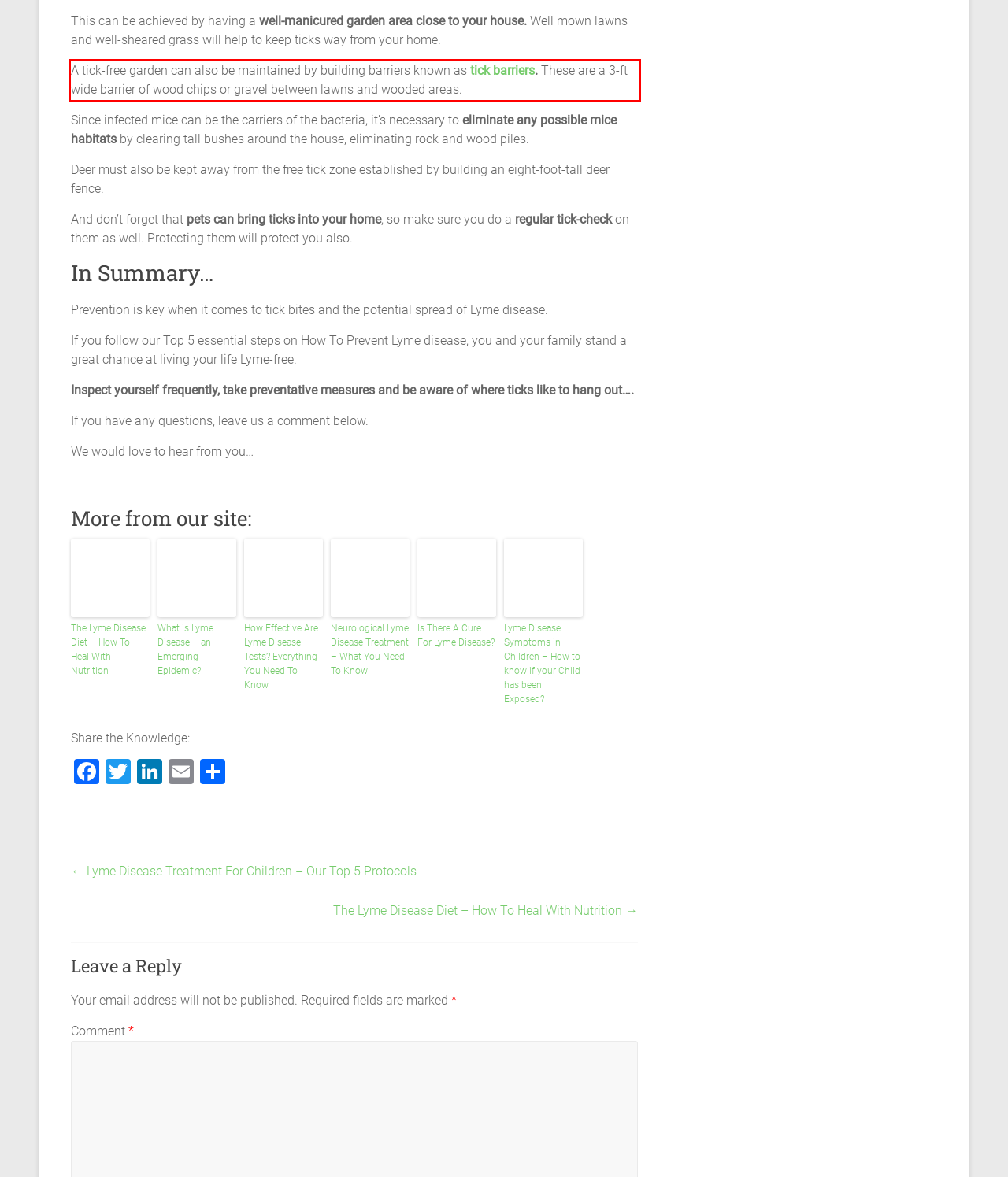You have a screenshot of a webpage with a red bounding box. Identify and extract the text content located inside the red bounding box.

A tick-free garden can also be maintained by building barriers known as tick barriers. These are a 3-ft wide barrier of wood chips or gravel between lawns and wooded areas.